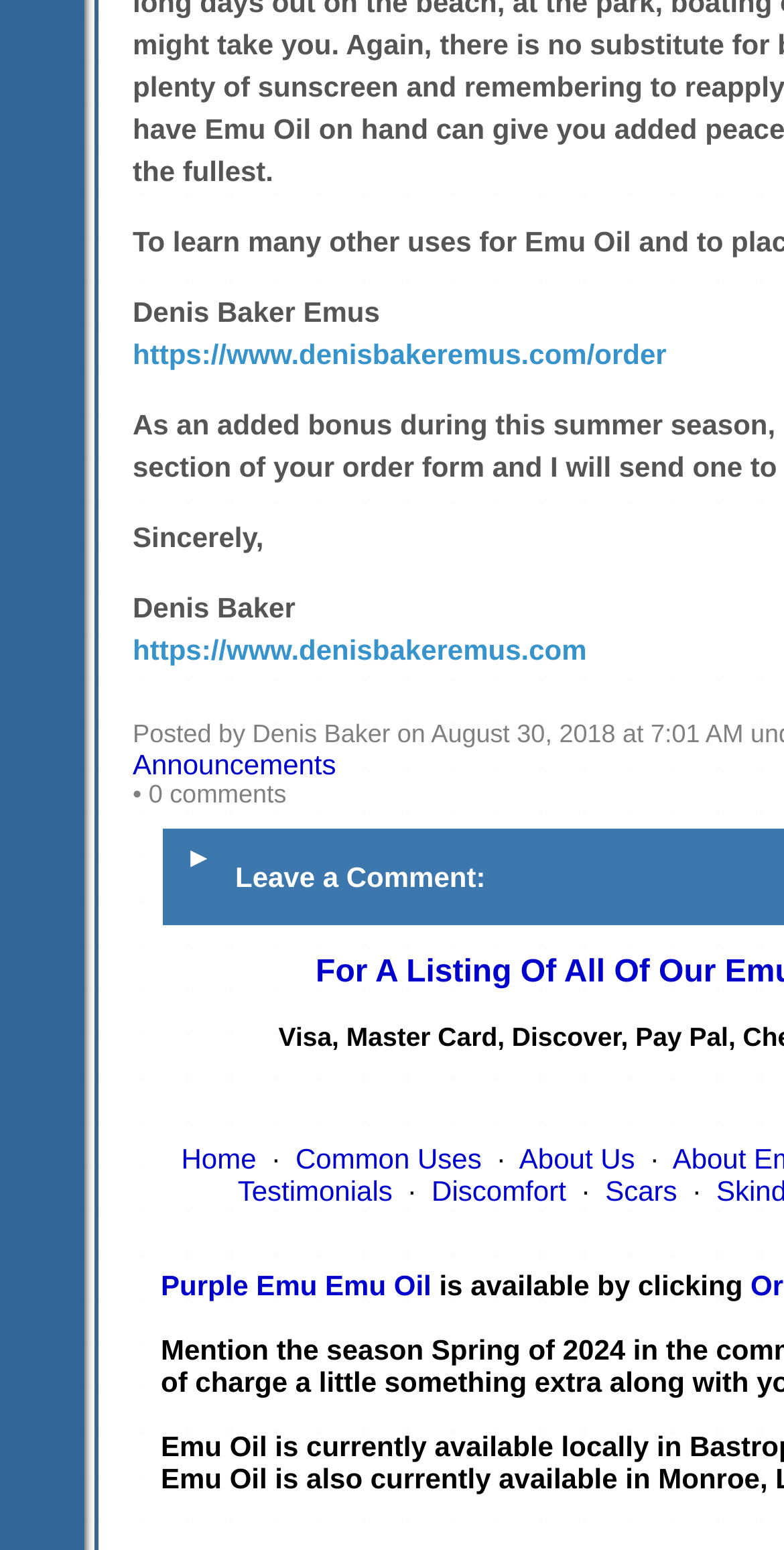Give a one-word or one-phrase response to the question:
How many comments are there on the current page?

0